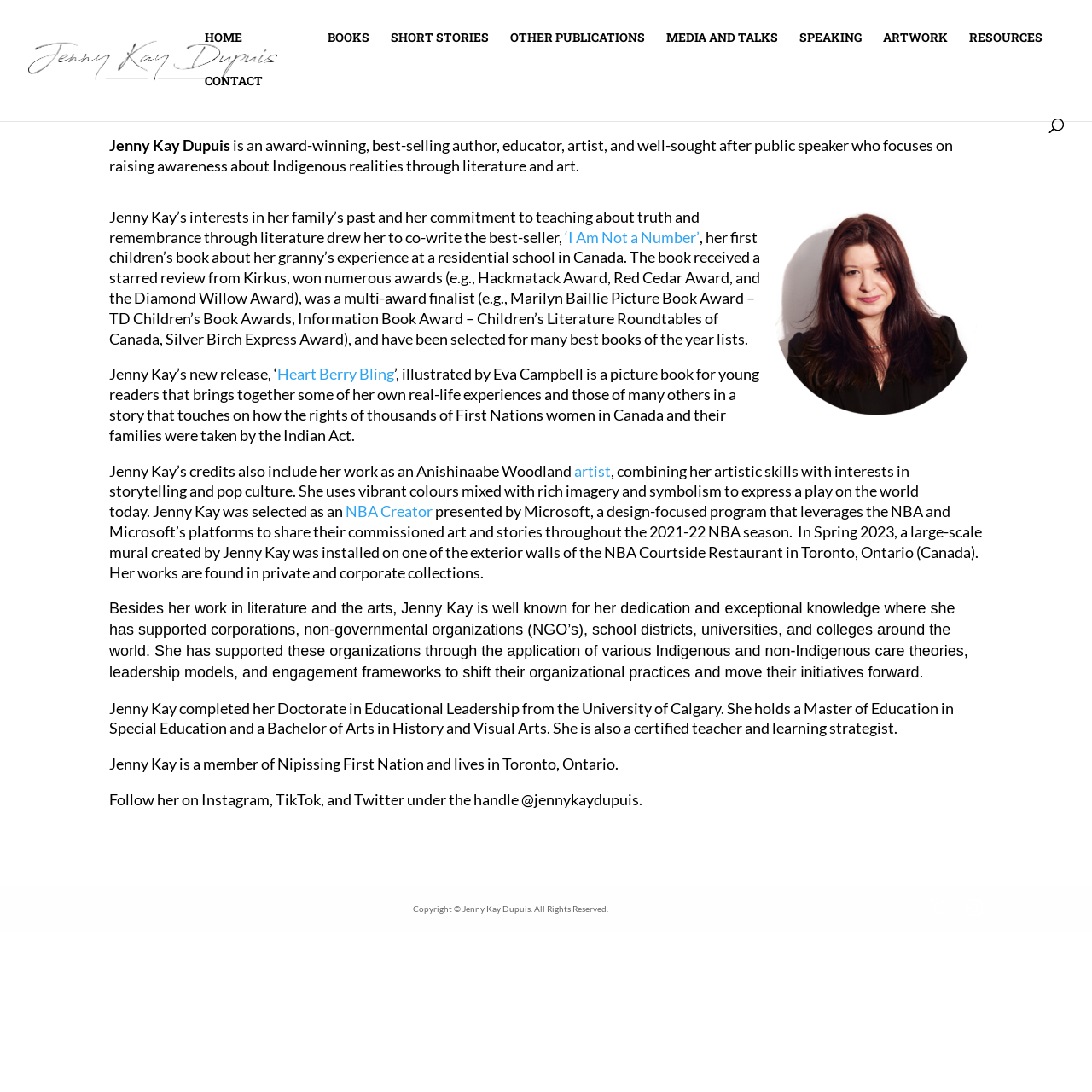What is the name of the NBA program that Jenny Kay Dupuis was selected for?
Based on the image, respond with a single word or phrase.

NBA Creator